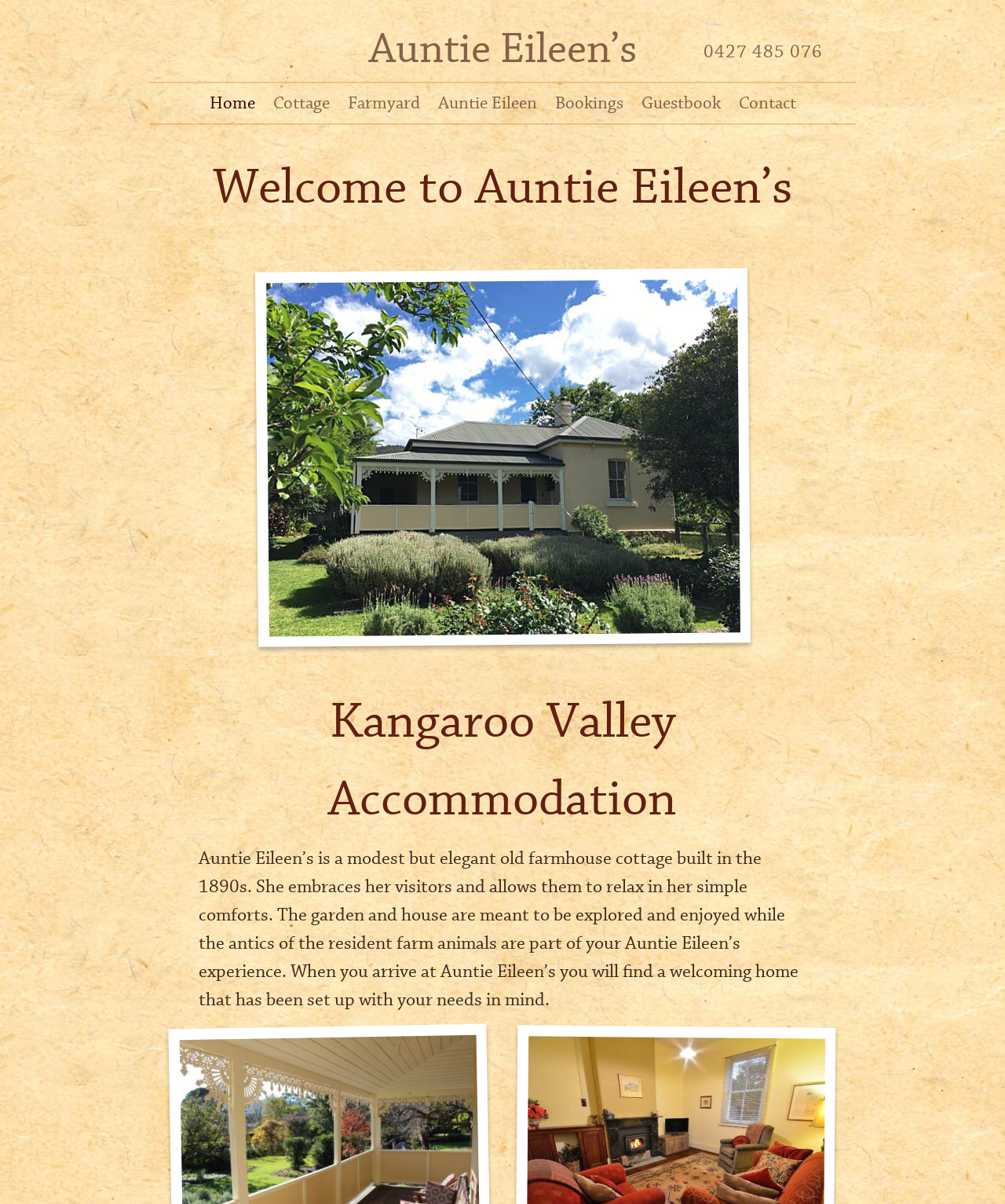Please find the bounding box for the UI element described by: "Guestbook".

[0.636, 0.075, 0.719, 0.097]